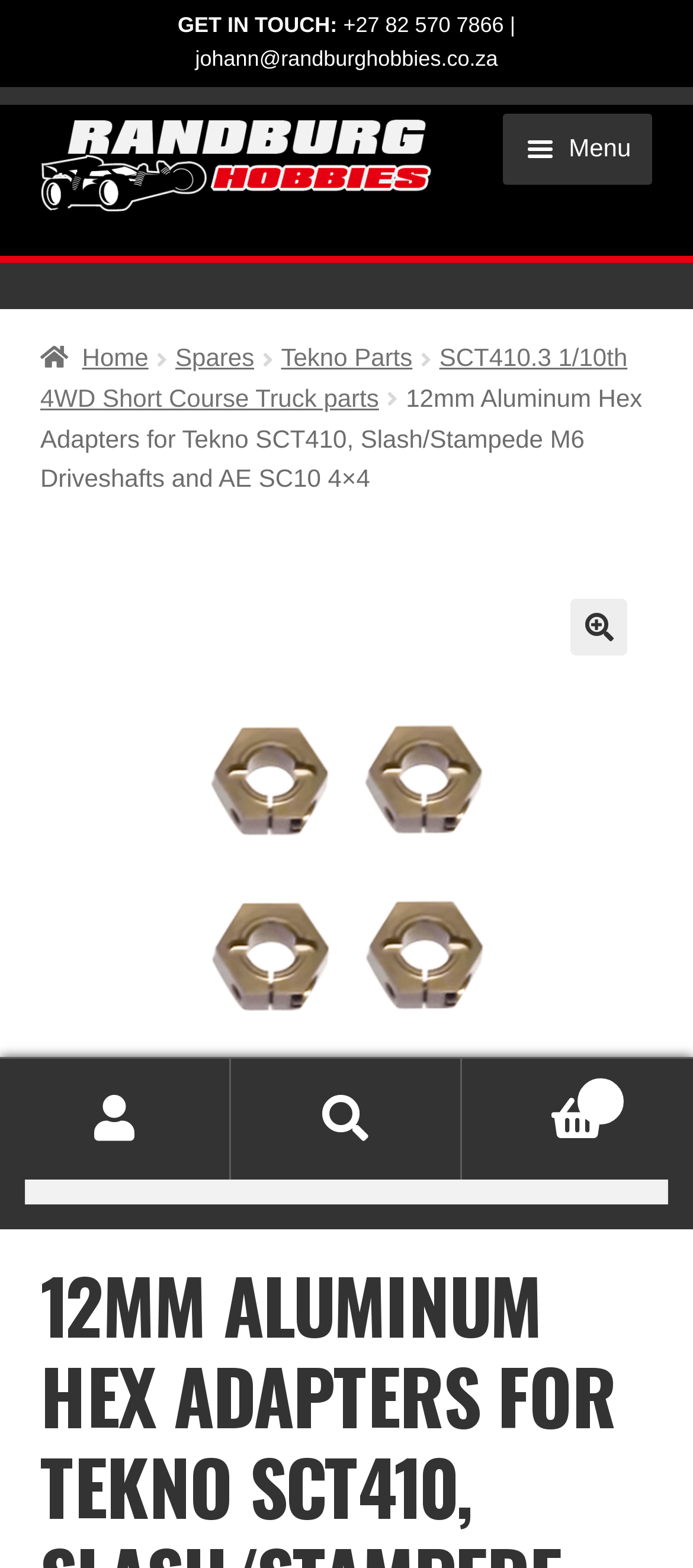Is the menu expanded?
Please provide a single word or phrase as your answer based on the image.

No